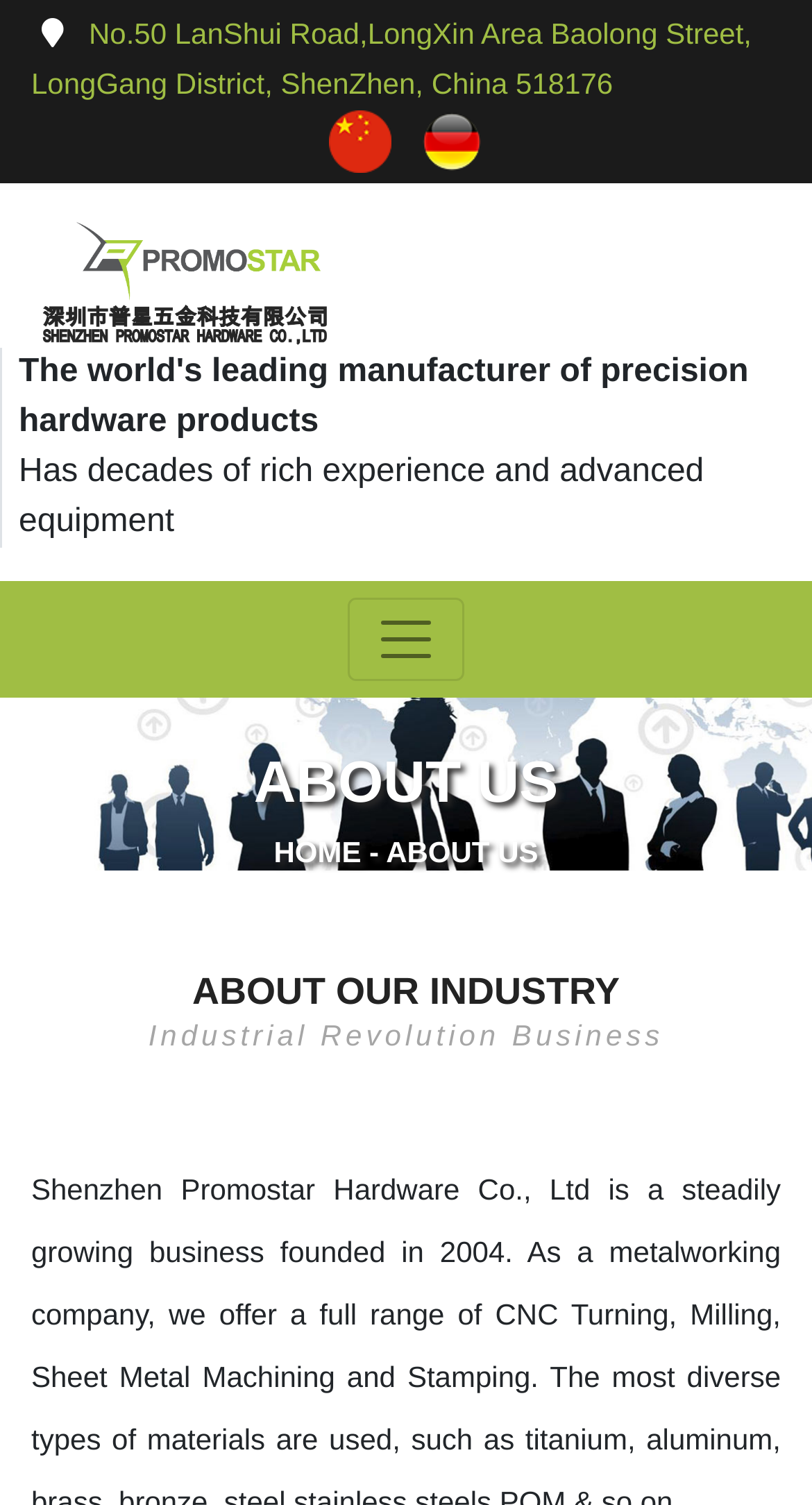Give a succinct answer to this question in a single word or phrase: 
How many navigation links are there?

3